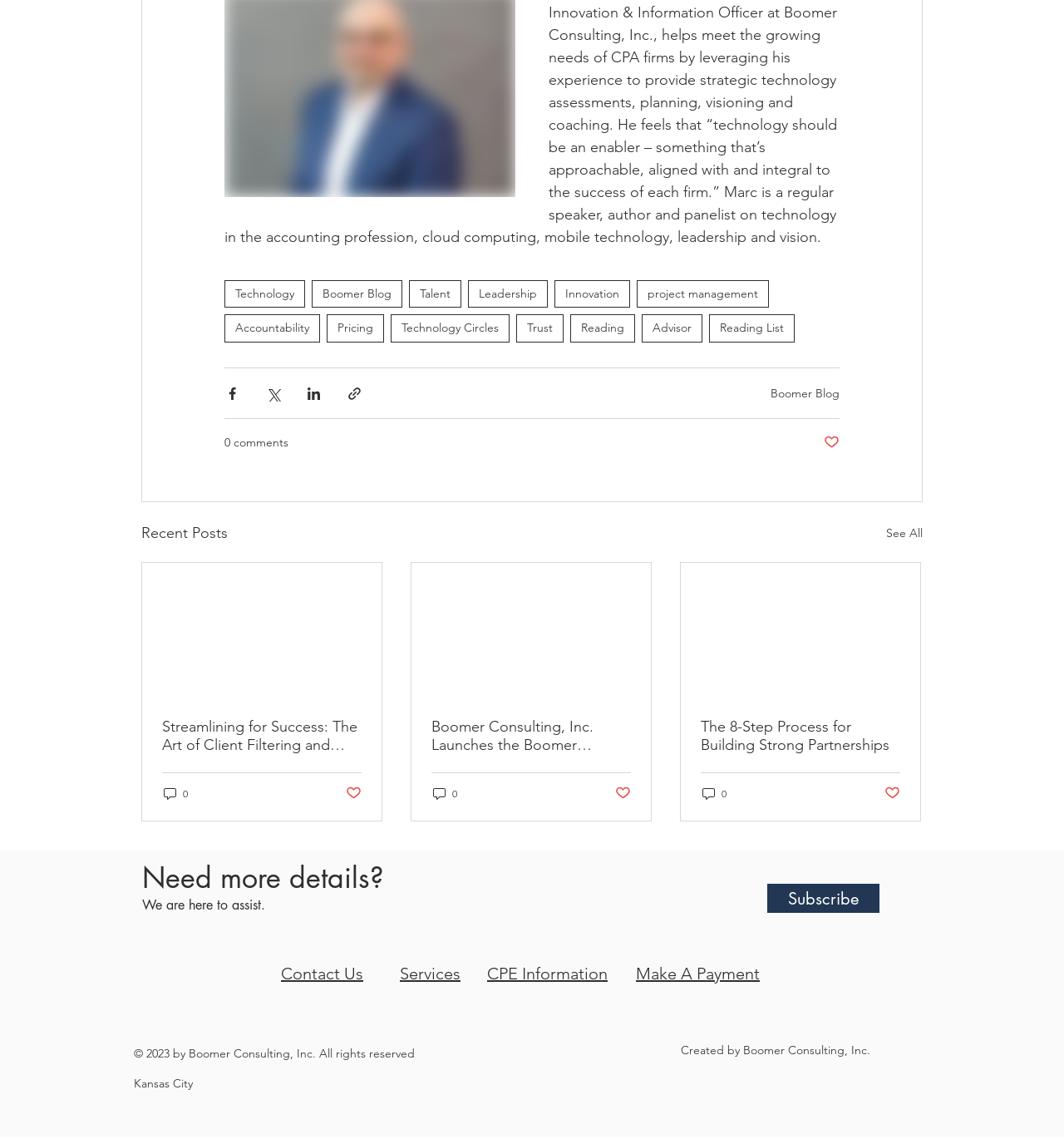Can you specify the bounding box coordinates for the region that should be clicked to fulfill this instruction: "Subscribe to the newsletter".

[0.721, 0.776, 0.827, 0.801]